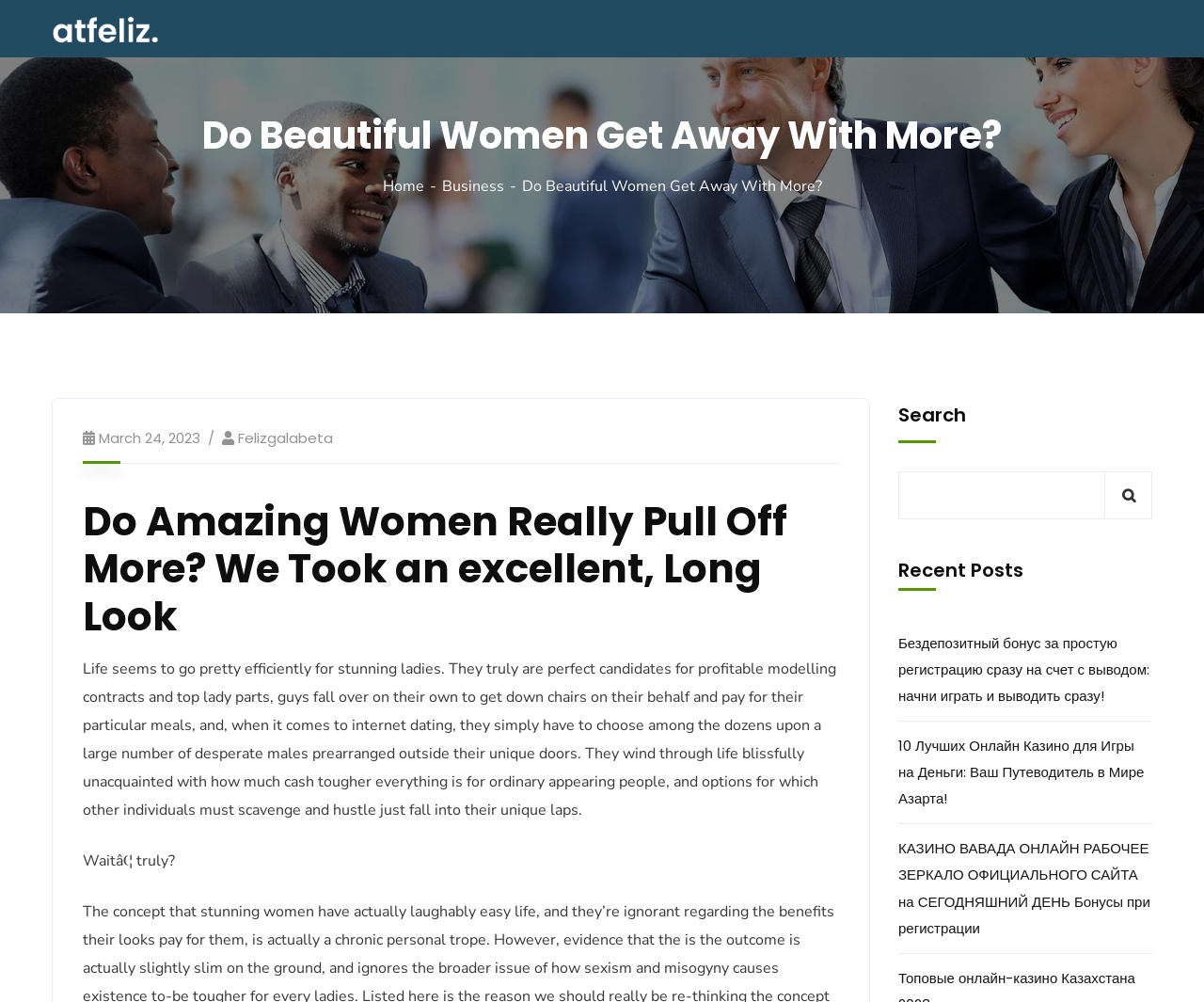Use a single word or phrase to answer the following:
What is the name of the website?

atfeliz